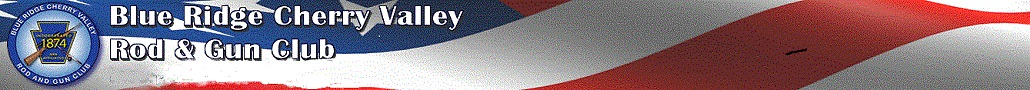What is the club's role in the shooting sports community?
Look at the screenshot and provide an in-depth answer.

The emblem includes elements that embody the club's commitment to safety and training in marksmanship, indicative of their role in promoting responsible firearm use and education within the shooting sports community.